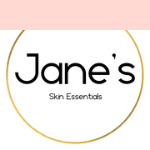Review the image closely and give a comprehensive answer to the question: What shape encloses the logo design?

The design is enclosed within a circle adorned with a subtle golden outline, conveying a sense of sophistication and quality.